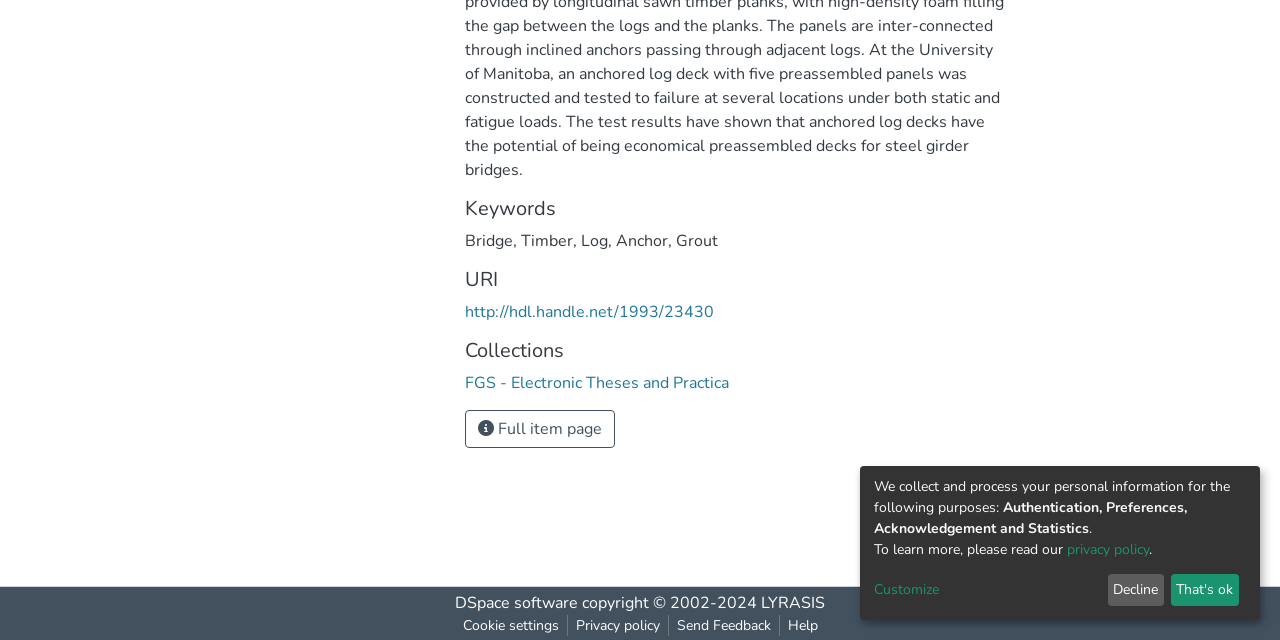Determine the bounding box for the UI element described here: "Full item page".

[0.363, 0.641, 0.48, 0.701]